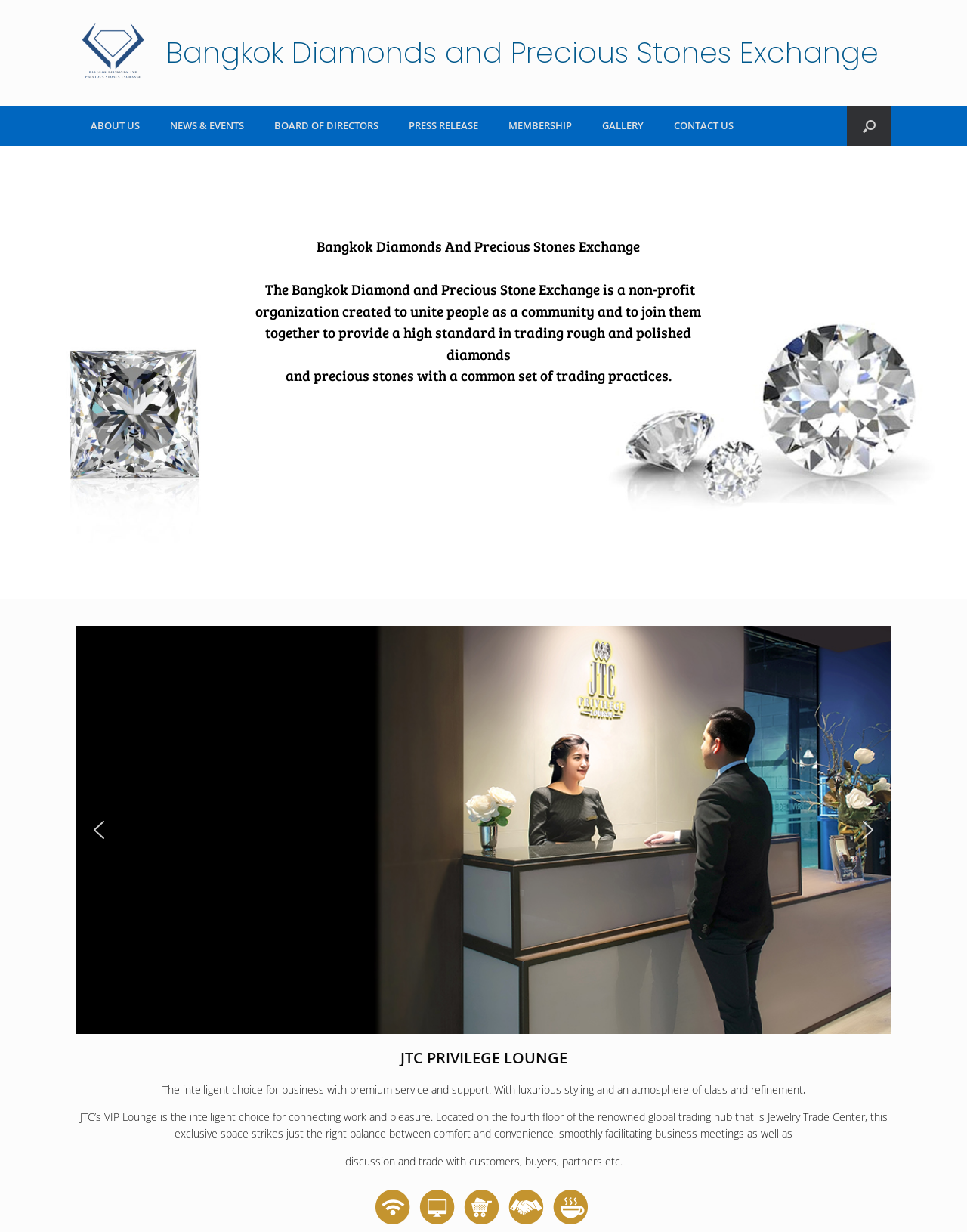Detail the various sections and features of the webpage.

The webpage is about the Bangkok Diamonds and Precious Stones Exchange, a non-profit organization that aims to unite people in the diamond and precious stone trading community. 

At the top left corner, there is a logo of the organization, accompanied by a heading with the organization's name. Below the logo, there is a navigation menu with seven links: "ABOUT US", "NEWS & EVENTS", "BOARD OF DIRECTORS", "PRESS RELEASE", "MEMBERSHIP", "GALLERY", and "CONTACT US". 

On the right side of the navigation menu, there is a search button. Below the navigation menu, there is a brief introduction to the organization, stating its purpose and goals. 

In the middle of the page, there is a section showcasing the JTC Privilege Lounge, a luxurious space for business meetings and networking. This section has a heading, "JTC PRIVILEGE LOUNGE", and a brief description of the lounge's features and amenities. 

There are two sets of navigation arrows, one above the JTC Privilege Lounge section and another below it, allowing users to navigate through multiple pages or sections.